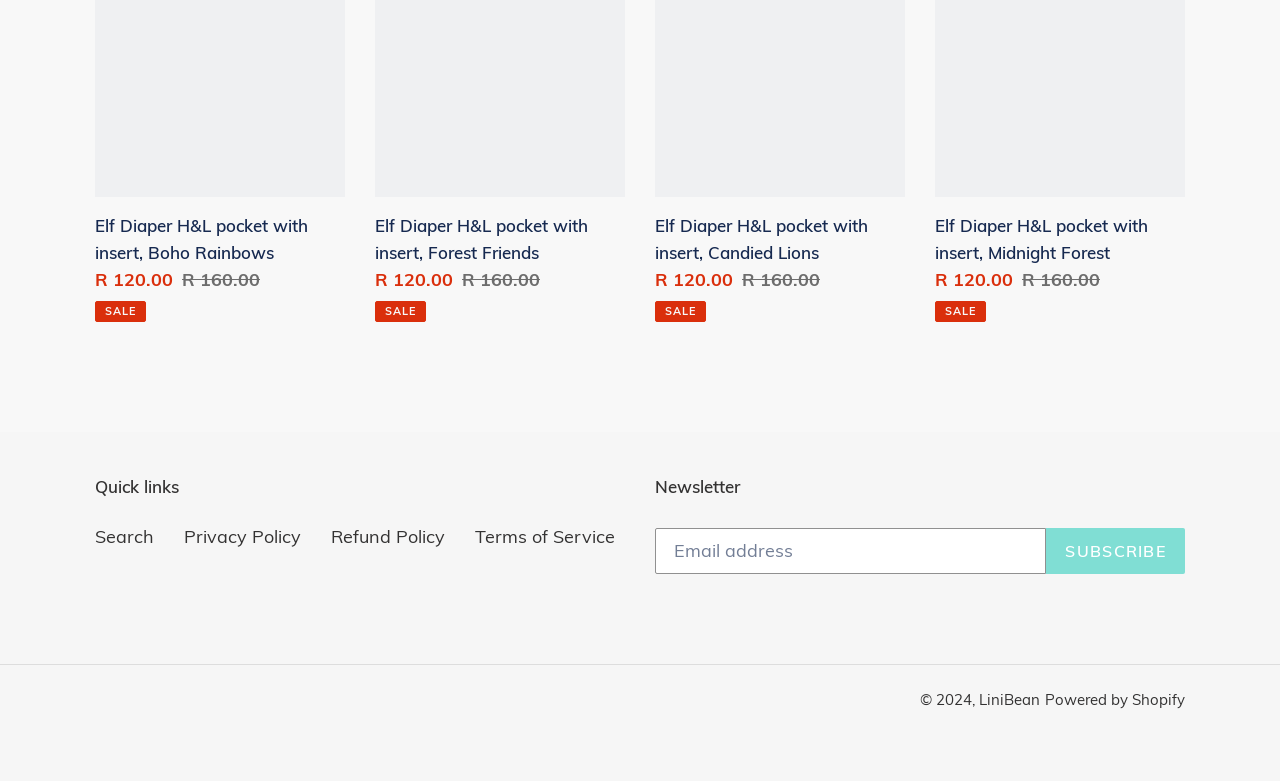What is the purpose of the textbox?
Provide a comprehensive and detailed answer to the question.

The textbox is located in the Newsletter section and has a required attribute set to True, indicating that it is used to input an email address for subscription purposes.